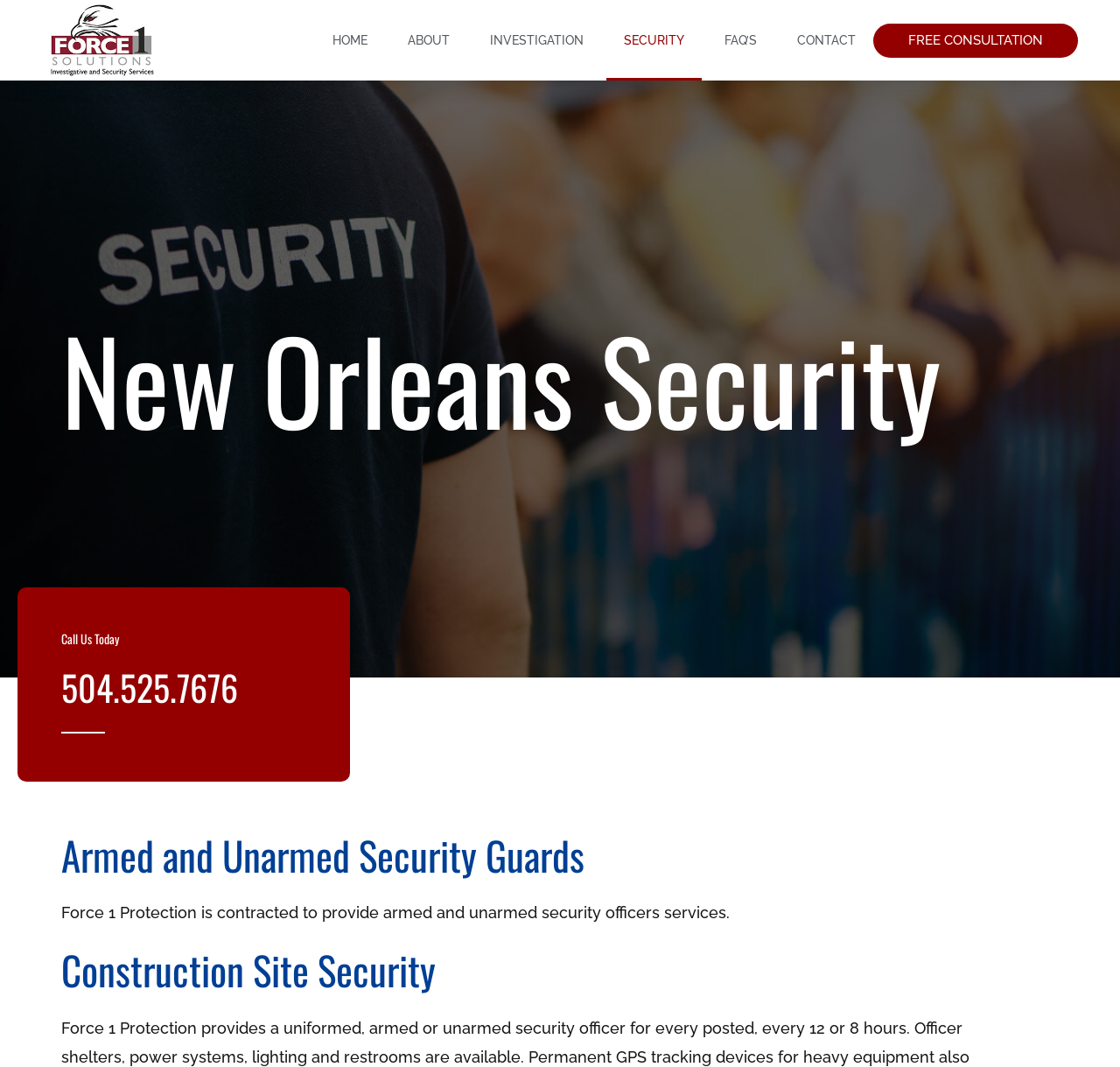Offer a comprehensive description of the webpage’s content and structure.

The webpage is about Force 1 Protection, a security services company. At the top left corner, there is a logo of Force 1 Protection. Below the logo, there is a navigation menu with links to different sections of the website, including HOME, ABOUT, INVESTIGATION, SECURITY, FAQ’S, and CONTACT. 

On the right side of the navigation menu, there is a call-to-action link for a FREE CONSULTATION. Below this link, there are several headings and paragraphs that describe the company's services. The first heading is "New Orleans Security", followed by a heading "Call Us Today" and a phone number "504.525.7676" which is also a clickable link. 

Further down, there is a heading "Armed and Unarmed Security Guards" and a paragraph of text that explains the company's security officer services. Finally, there is a heading "Construction Site Security" at the bottom of the page.